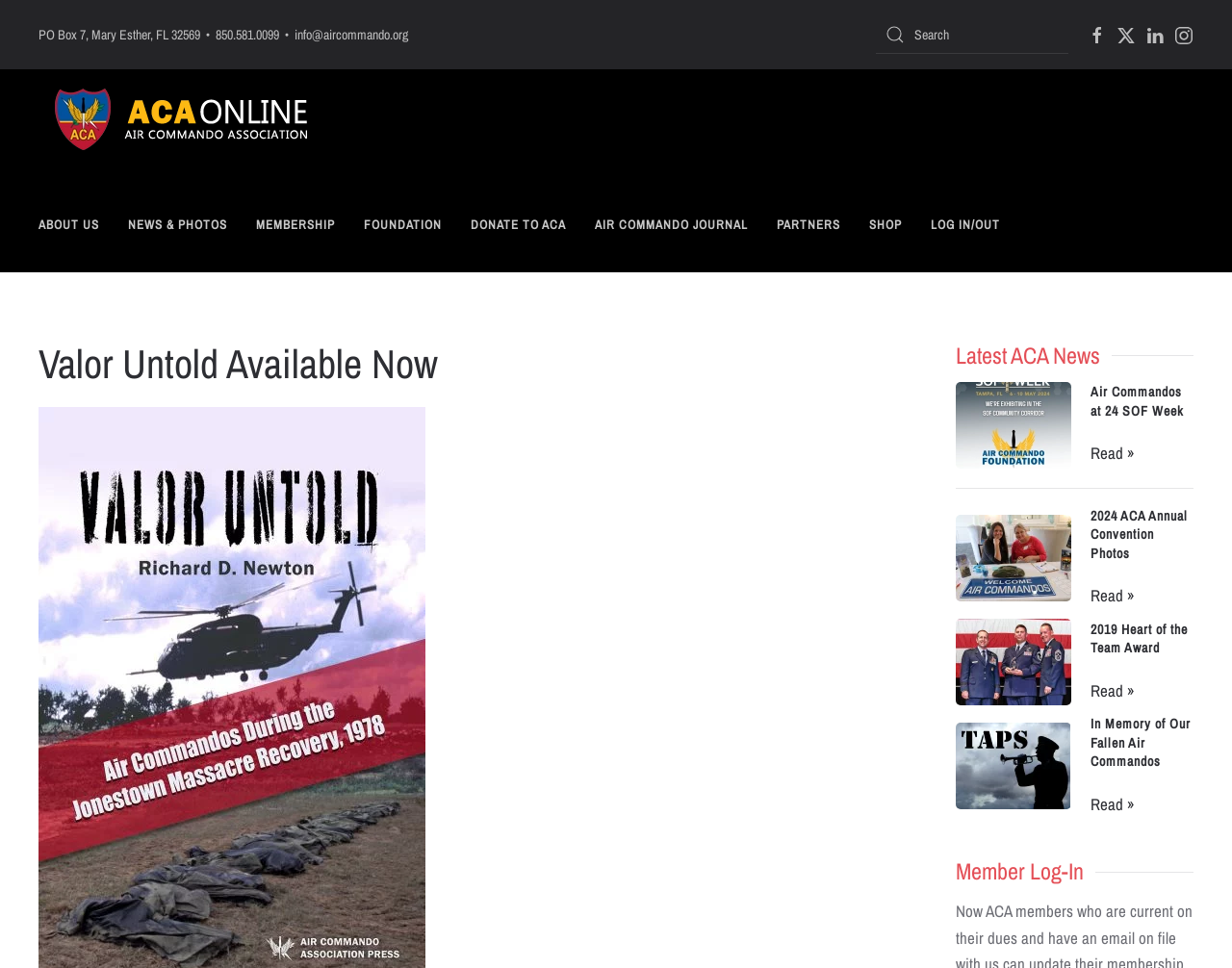Detail the features and information presented on the webpage.

The webpage is about the Air Commando Association, with a focus on their latest news and publications. At the top left, there is a link to skip to the main content, followed by the organization's contact information, including their address, phone number, and email. 

On the top right, there is a search bar with a magnifying glass icon. Next to it, there are four social media links, each represented by an icon. 

The main navigation menu is located below, with buttons and links to different sections of the website, including "About Us", "News & Photos", "Membership", "FOUNDATION", "DONATE TO ACA", "AIR COMMANDO JOURNAL", "PARTNERS", "SHOP", and "LOG IN/OUT". 

The main content area is divided into two sections. On the left, there is a heading "Valor Untold Available Now" with no additional text. On the right, there are several news articles, each with a heading, a brief summary, and a "Read »" link to continue reading. The articles are titled "Latest ACA News", "Air Commandos at 24 SOF Week", "2024 ACA Annual Convention Photos", "2019 Heart of the Team Award", and "In Memory of Our Fallen Air Commandos". 

At the bottom right, there is a "Member Log-In" section with a link to log in or out.